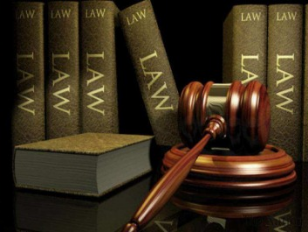Please give a short response to the question using one word or a phrase:
What is written on the spines of the law books?

LAW